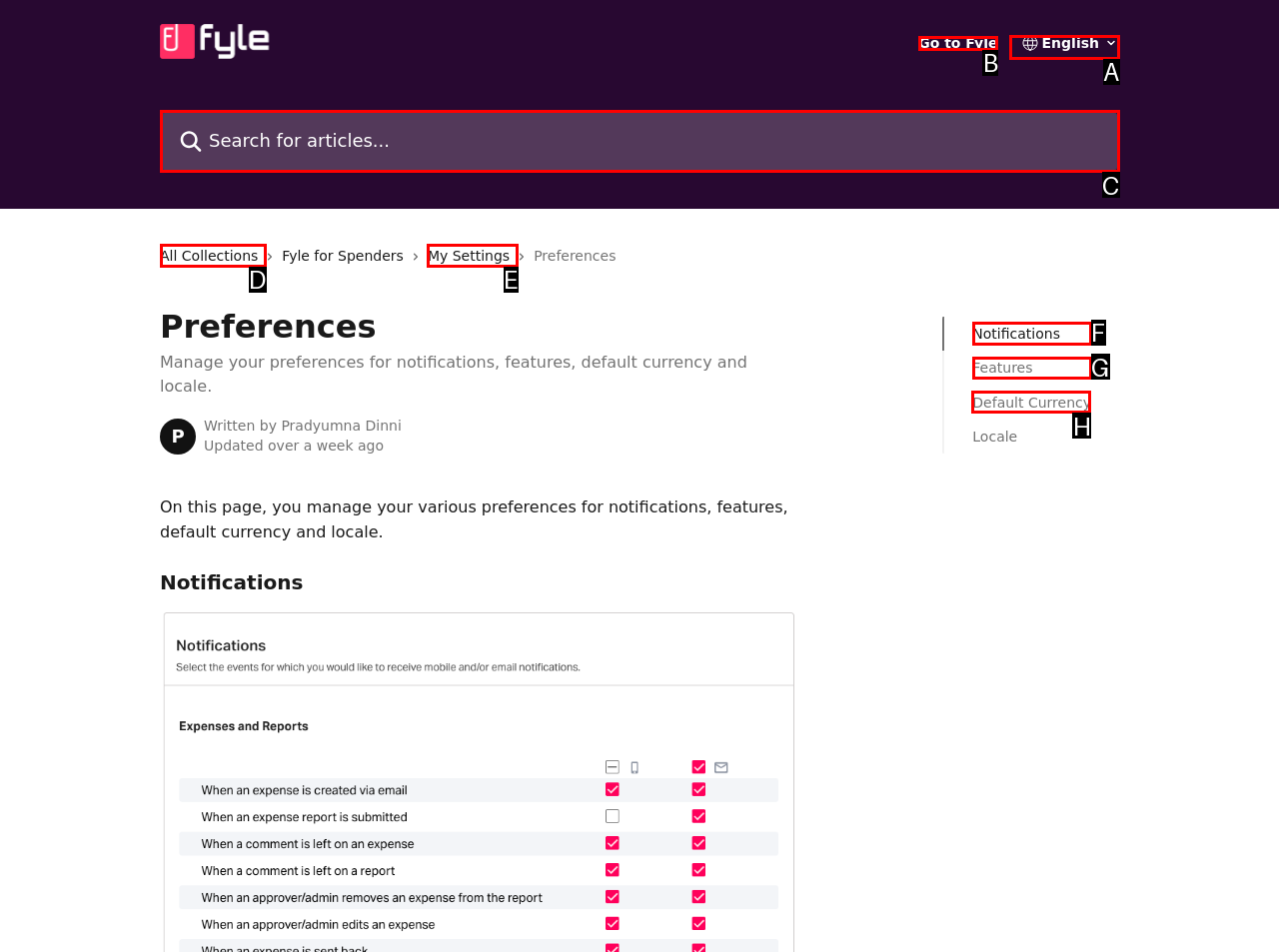Tell me which one HTML element I should click to complete this task: Change default currency Answer with the option's letter from the given choices directly.

H